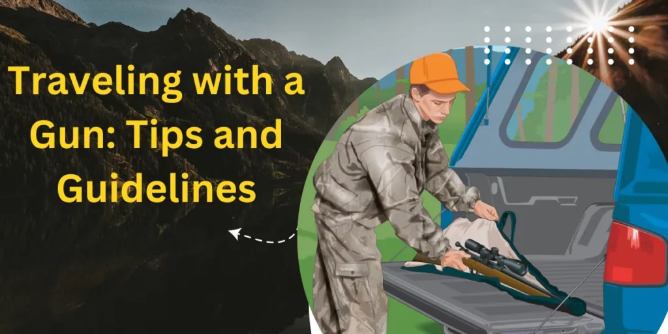Give a concise answer using only one word or phrase for this question:
What is the focus of the text in the image?

Safety and legal compliance